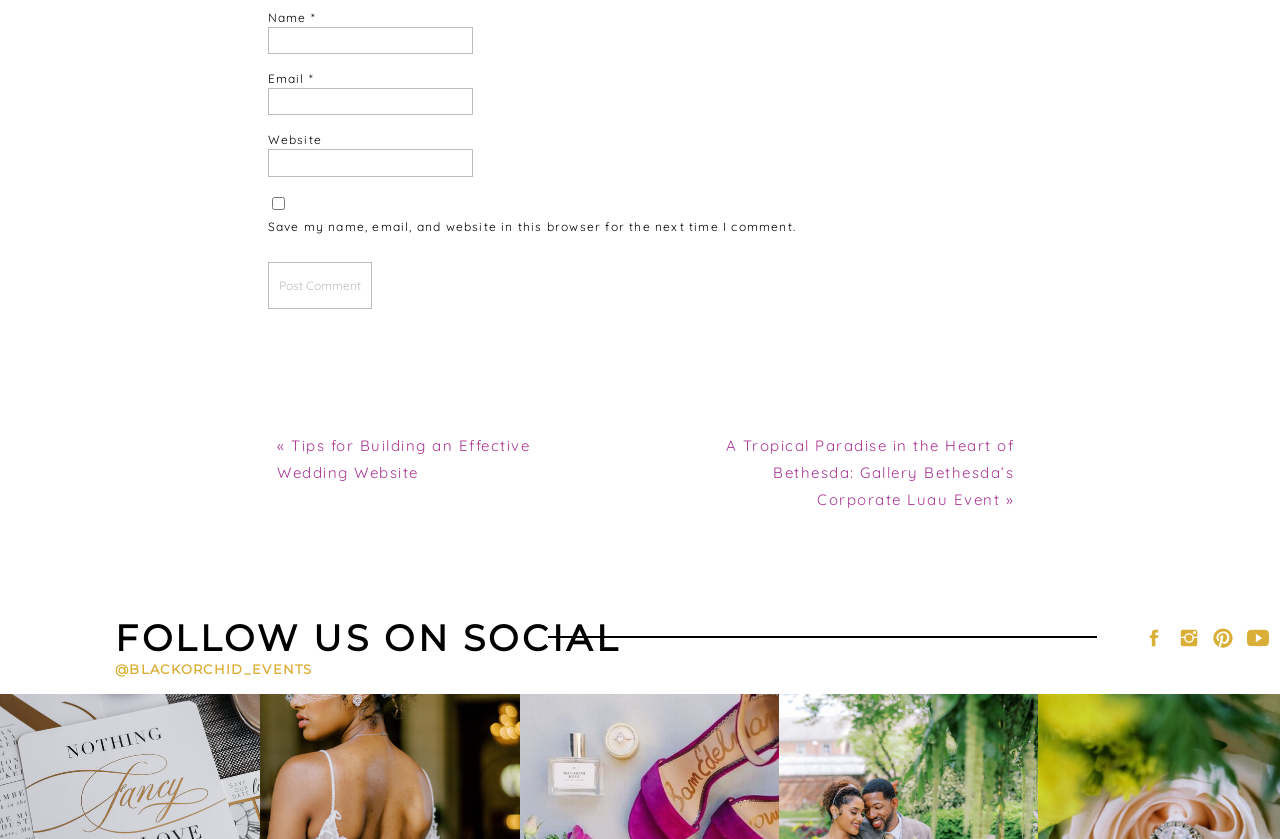Please determine the bounding box coordinates of the area that needs to be clicked to complete this task: 'Enter your name'. The coordinates must be four float numbers between 0 and 1, formatted as [left, top, right, bottom].

[0.209, 0.032, 0.369, 0.065]